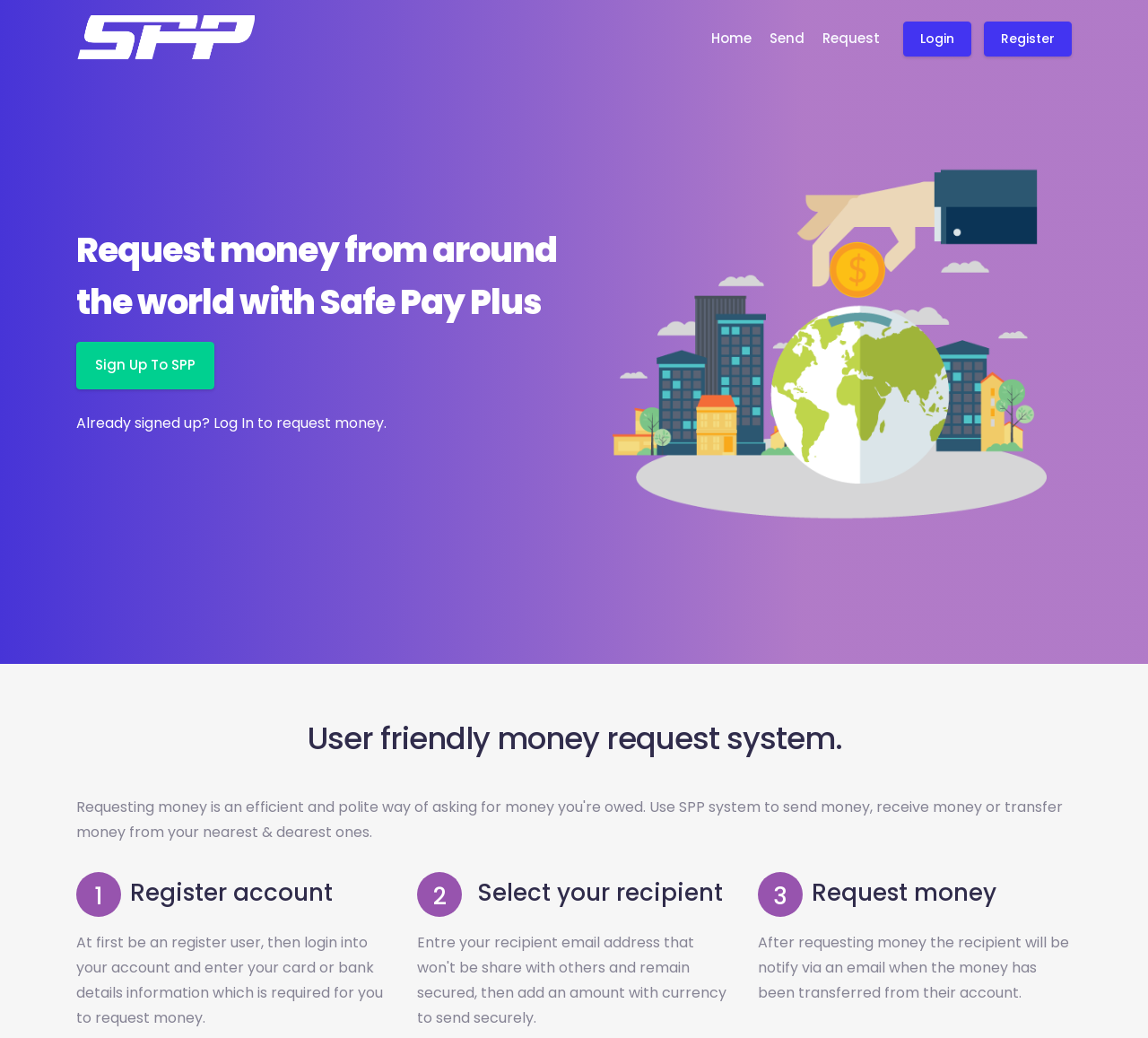Please identify the bounding box coordinates of the area that needs to be clicked to fulfill the following instruction: "Sign up to SPP."

[0.066, 0.329, 0.187, 0.375]